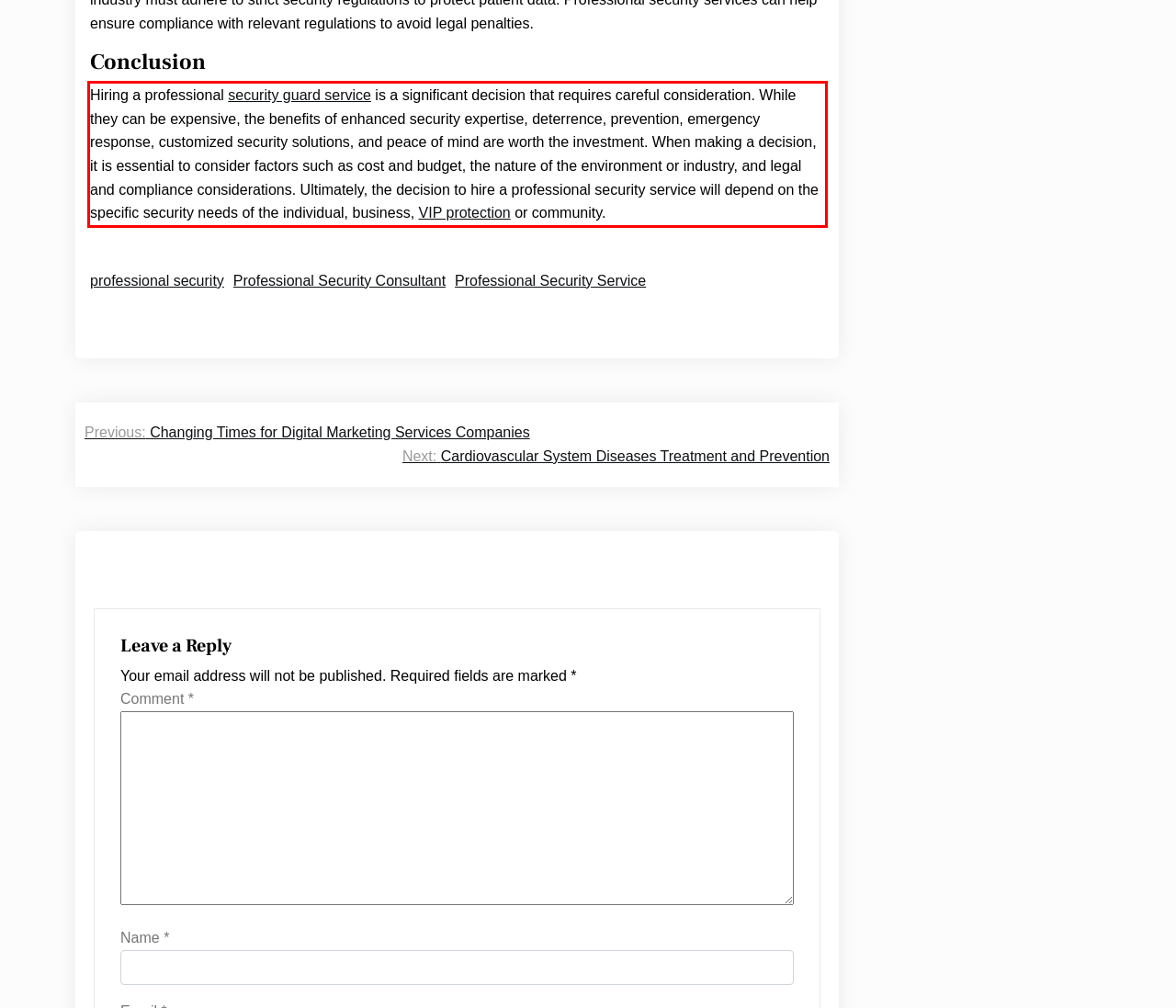Identify the red bounding box in the webpage screenshot and perform OCR to generate the text content enclosed.

Hiring a professional security guard service is a significant decision that requires careful consideration. While they can be expensive, the benefits of enhanced security expertise, deterrence, prevention, emergency response, customized security solutions, and peace of mind are worth the investment. When making a decision, it is essential to consider factors such as cost and budget, the nature of the environment or industry, and legal and compliance considerations. Ultimately, the decision to hire a professional security service will depend on the specific security needs of the individual, business, VIP protection or community.